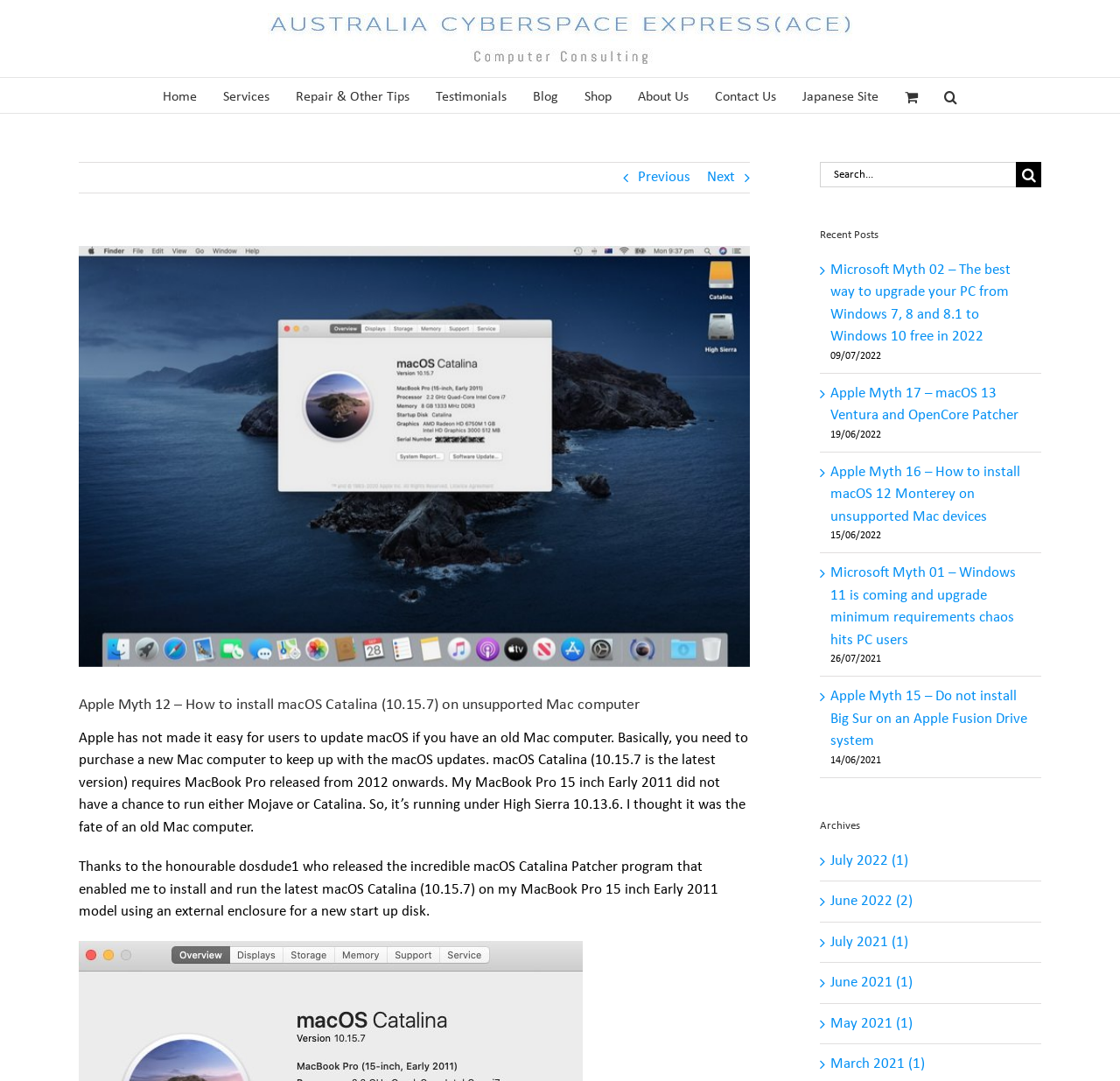Please reply with a single word or brief phrase to the question: 
What is the logo of the website?

ACE Logo